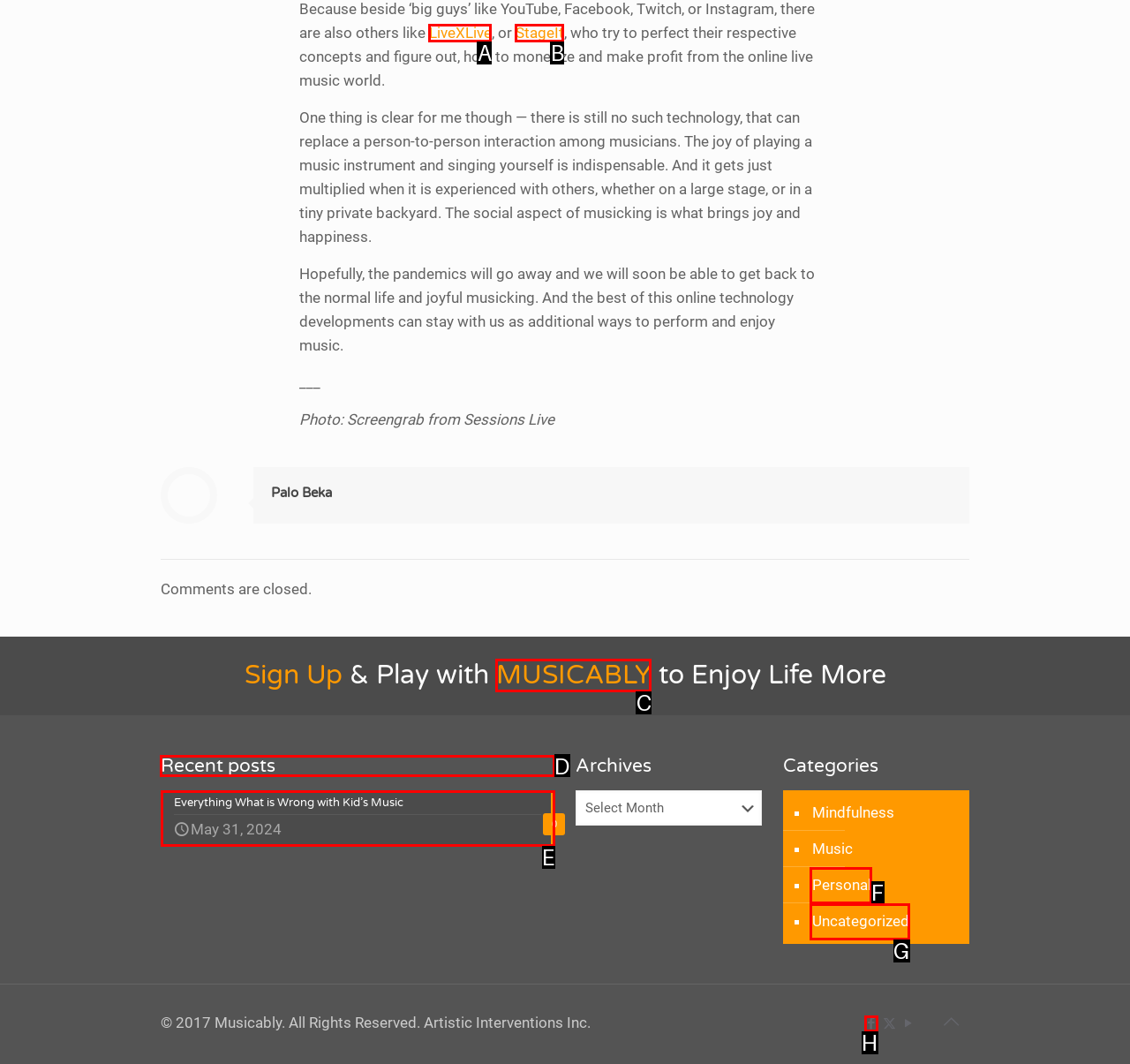Tell me which one HTML element I should click to complete the following task: Read the 'Recent posts'
Answer with the option's letter from the given choices directly.

D